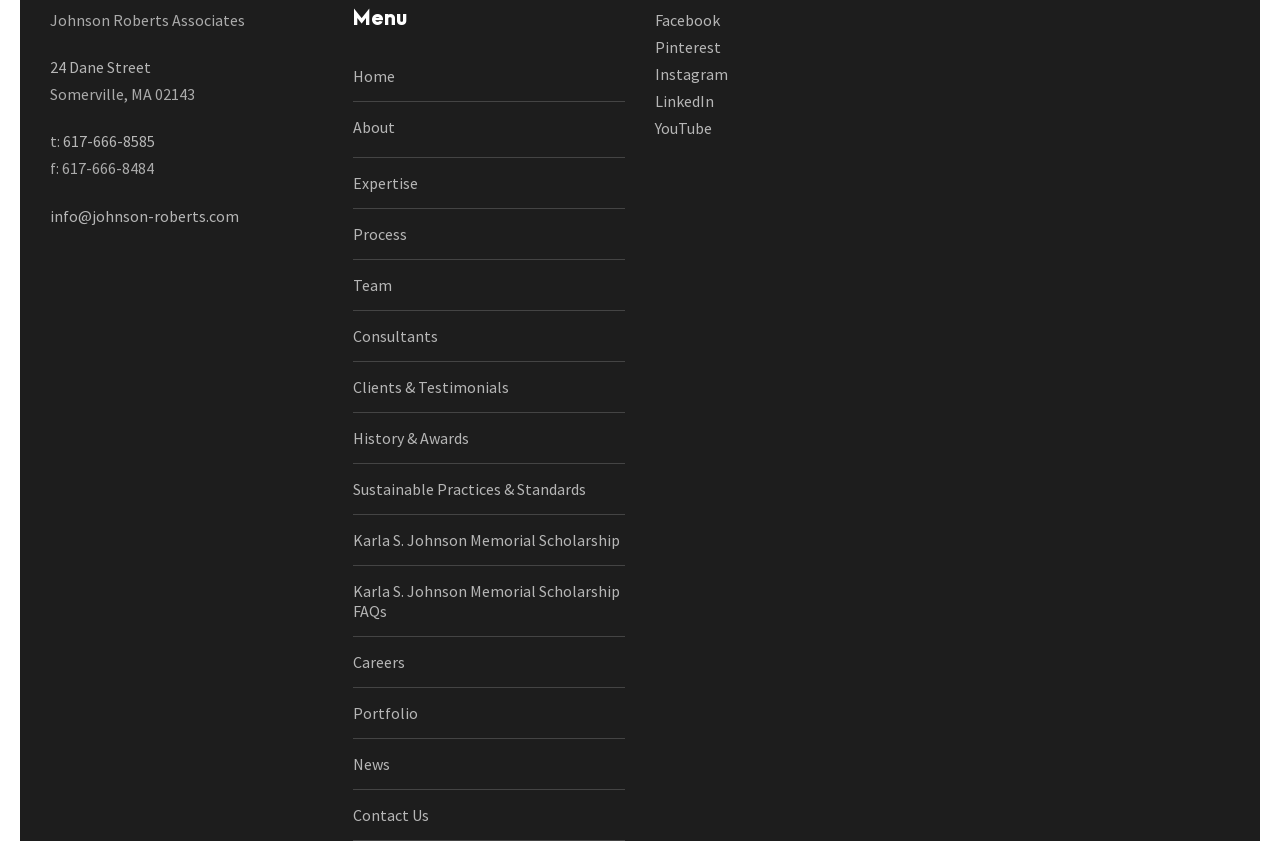Respond concisely with one word or phrase to the following query:
What is the company name?

Johnson Roberts Associates